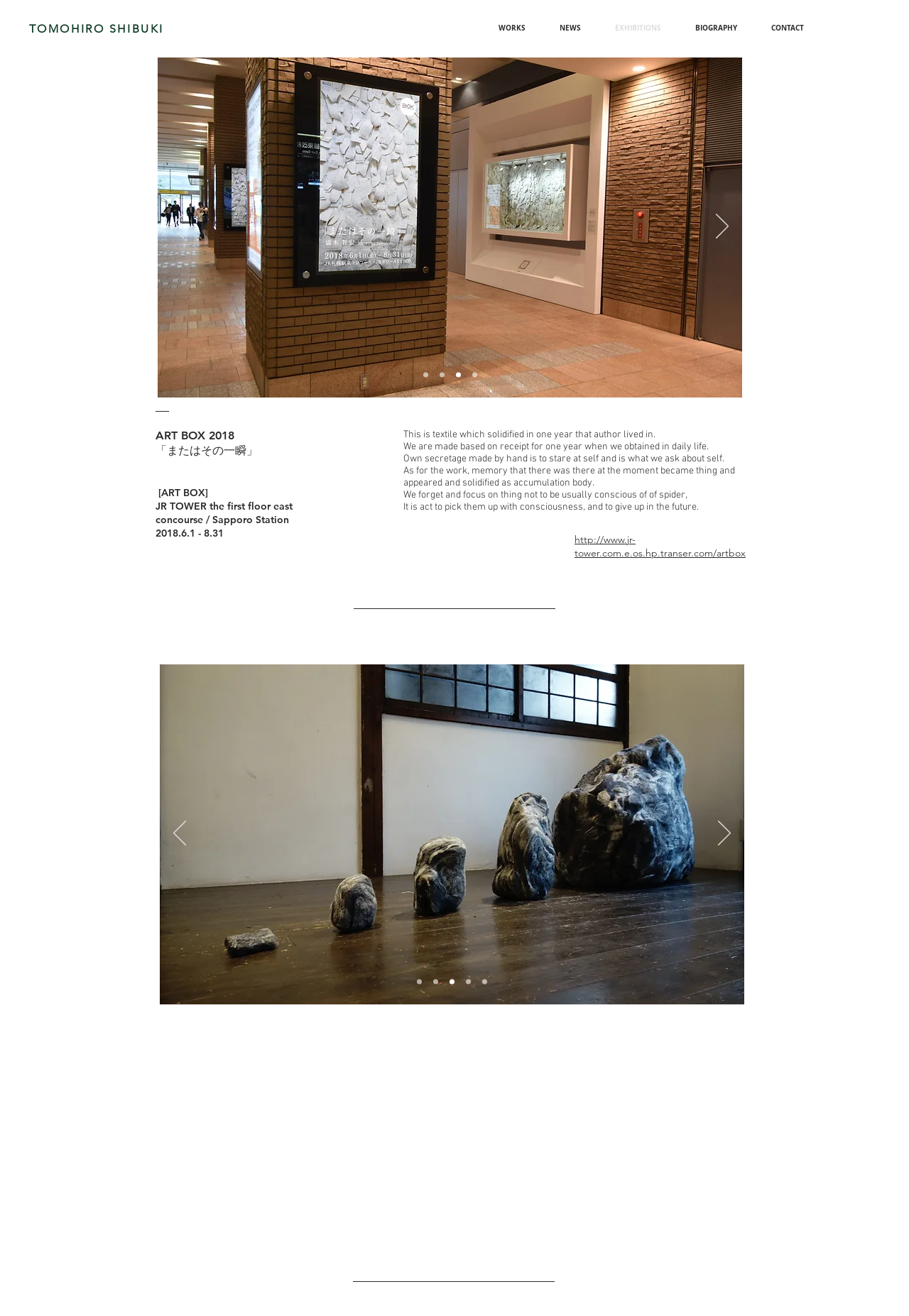How many links are there in the webpage?
Craft a detailed and extensive response to the question.

There are four links in the webpage, 'http://www.jr-tower.com.e.os.hp.transer.com/artbox', 'http://www.clarkgallery.co.jp/exhibition/tomohiro-shibuki-segment/', 'ART BOX 2018', and 'Tomohiro Shibuki Exhibition “Segment”'.